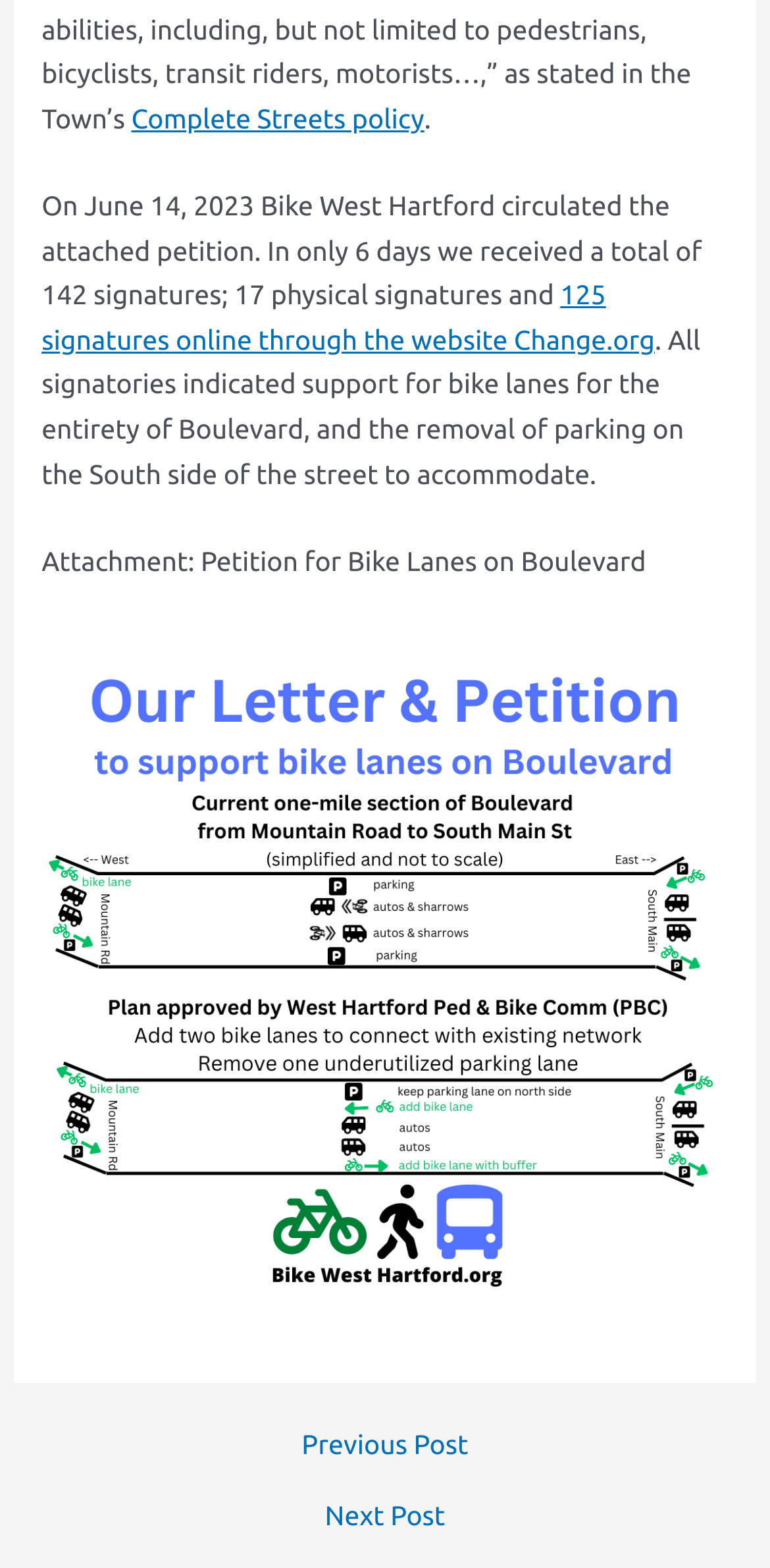By analyzing the image, answer the following question with a detailed response: How many signatures were received online?

The answer can be found in the text '125 signatures online through the website Change.org' which is a part of the webpage content.